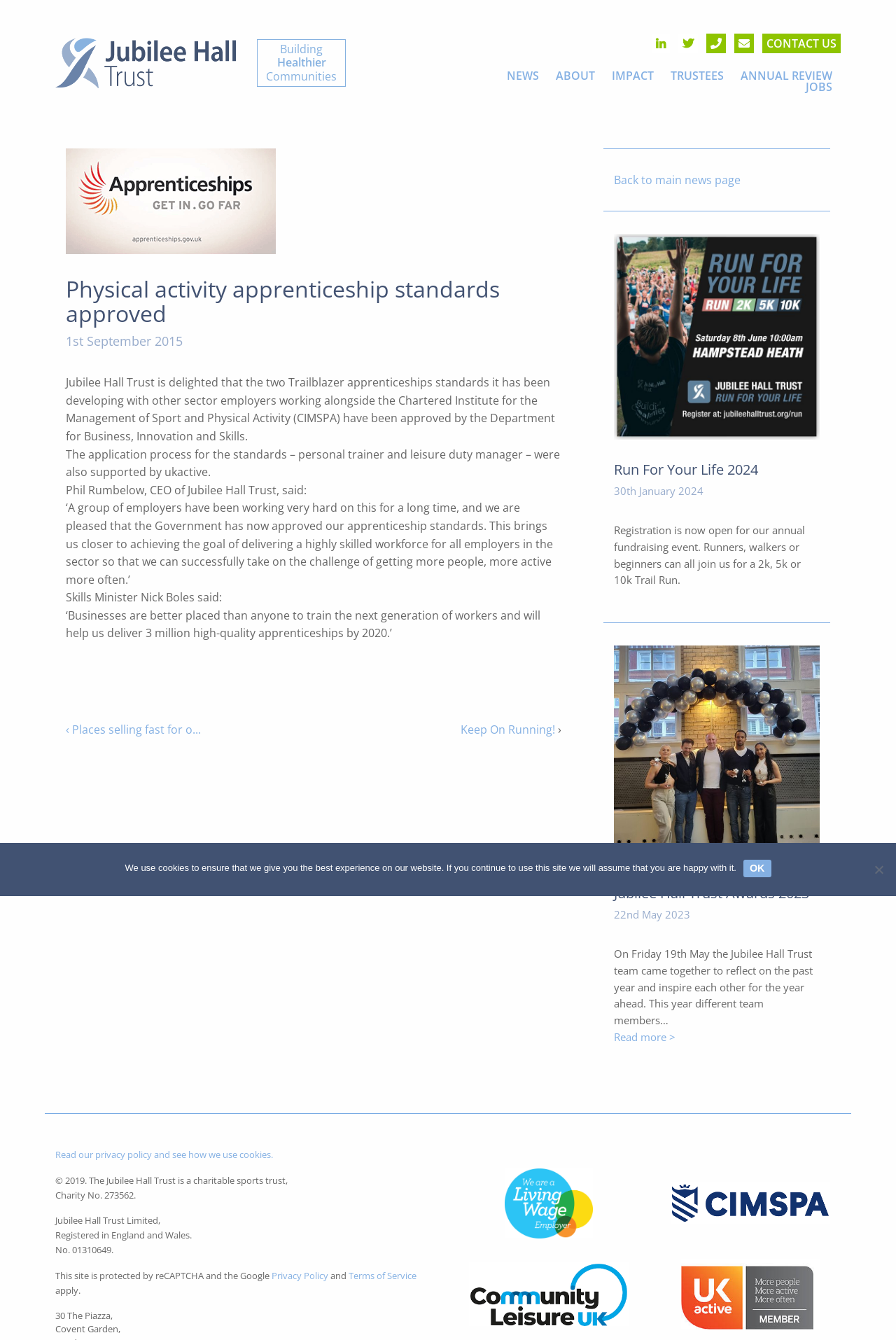Could you provide the bounding box coordinates for the portion of the screen to click to complete this instruction: "Go to the 'Home' page"?

None